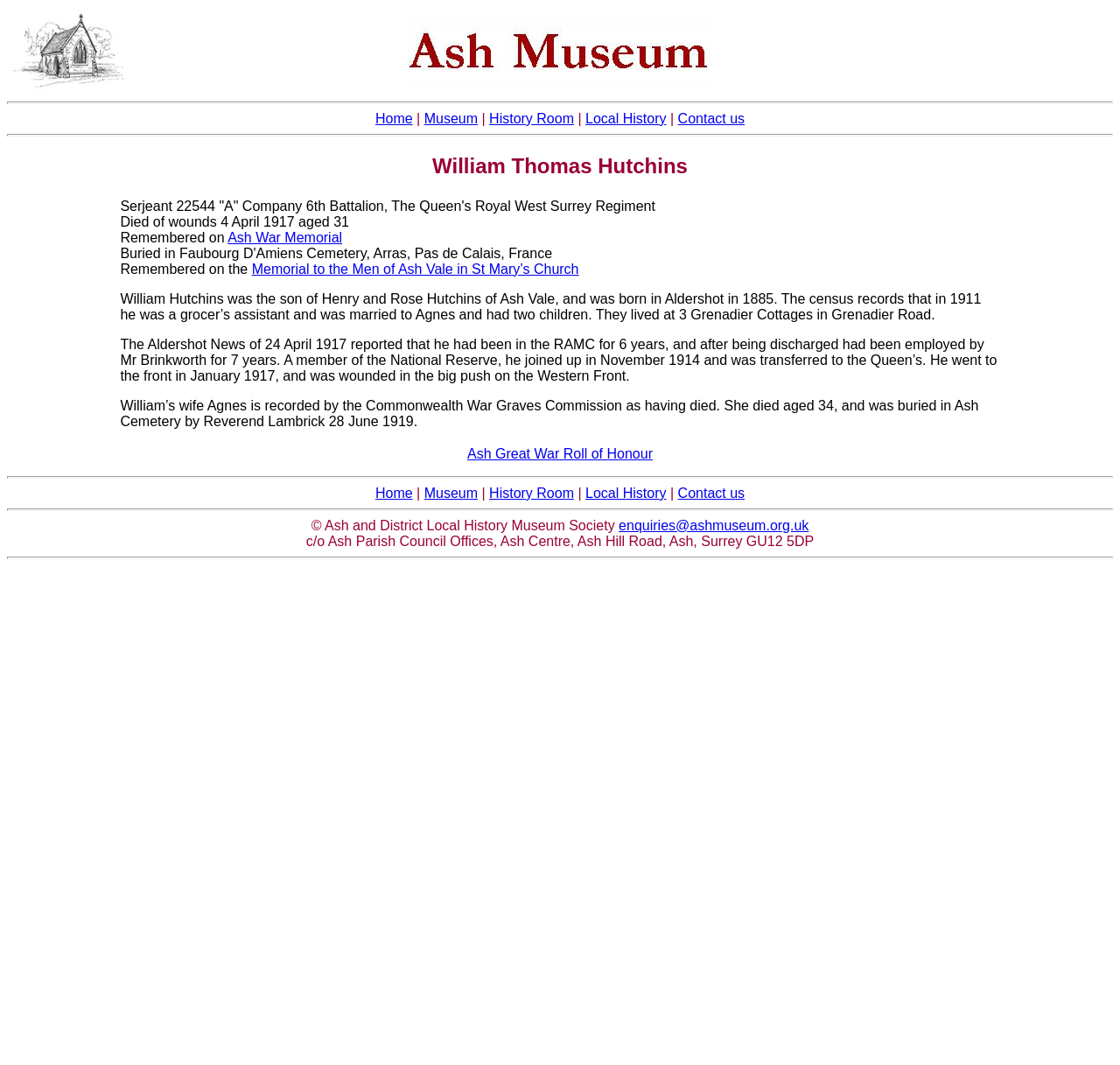Find the bounding box coordinates for the area that should be clicked to accomplish the instruction: "Click on Home".

[0.335, 0.104, 0.368, 0.118]